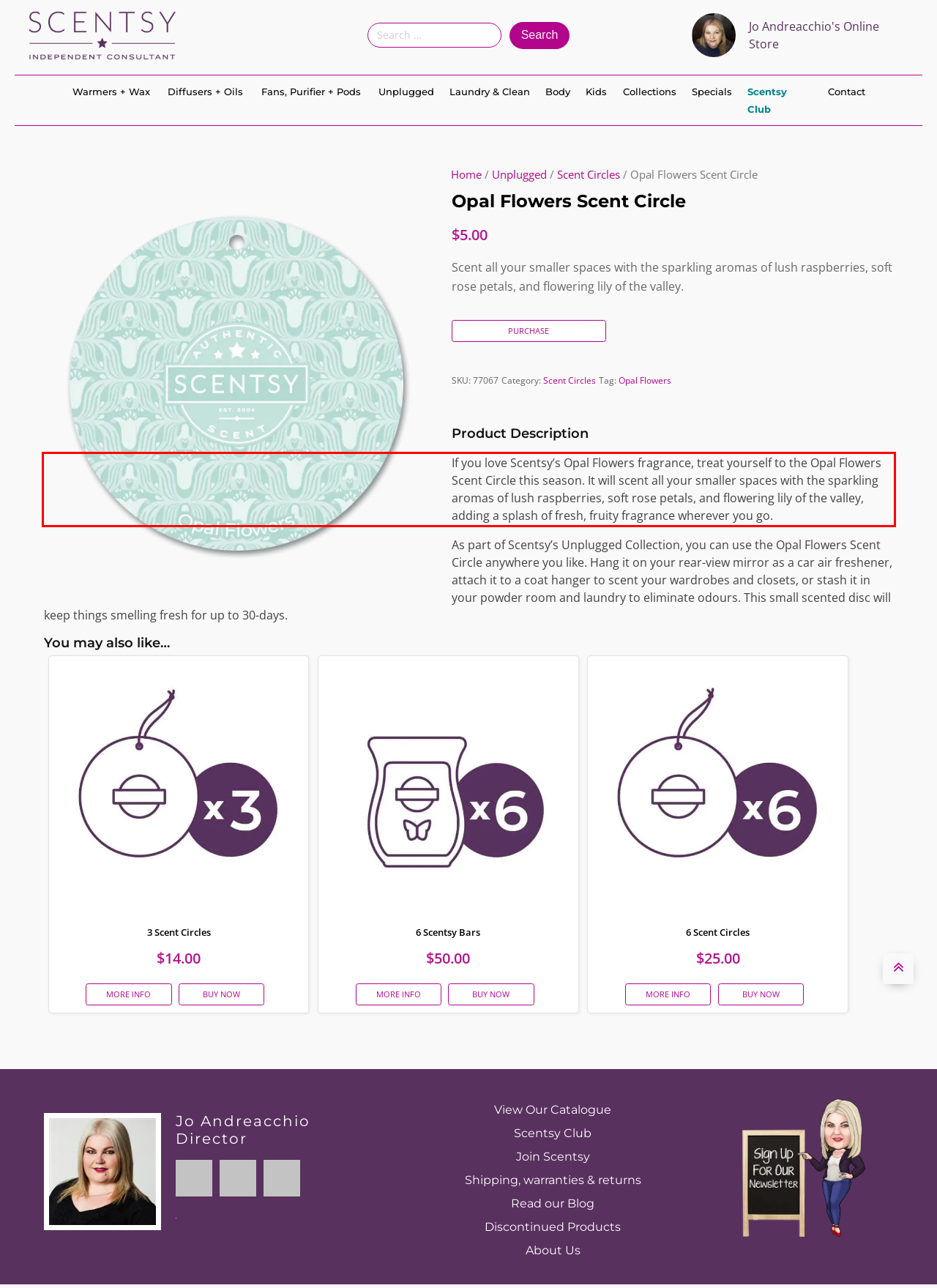Look at the webpage screenshot and recognize the text inside the red bounding box.

If you love Scentsy’s Opal Flowers fragrance, treat yourself to the Opal Flowers Scent Circle this season. It will scent all your smaller spaces with the sparkling aromas of lush raspberries, soft rose petals, and flowering lily of the valley, adding a splash of fresh, fruity fragrance wherever you go.